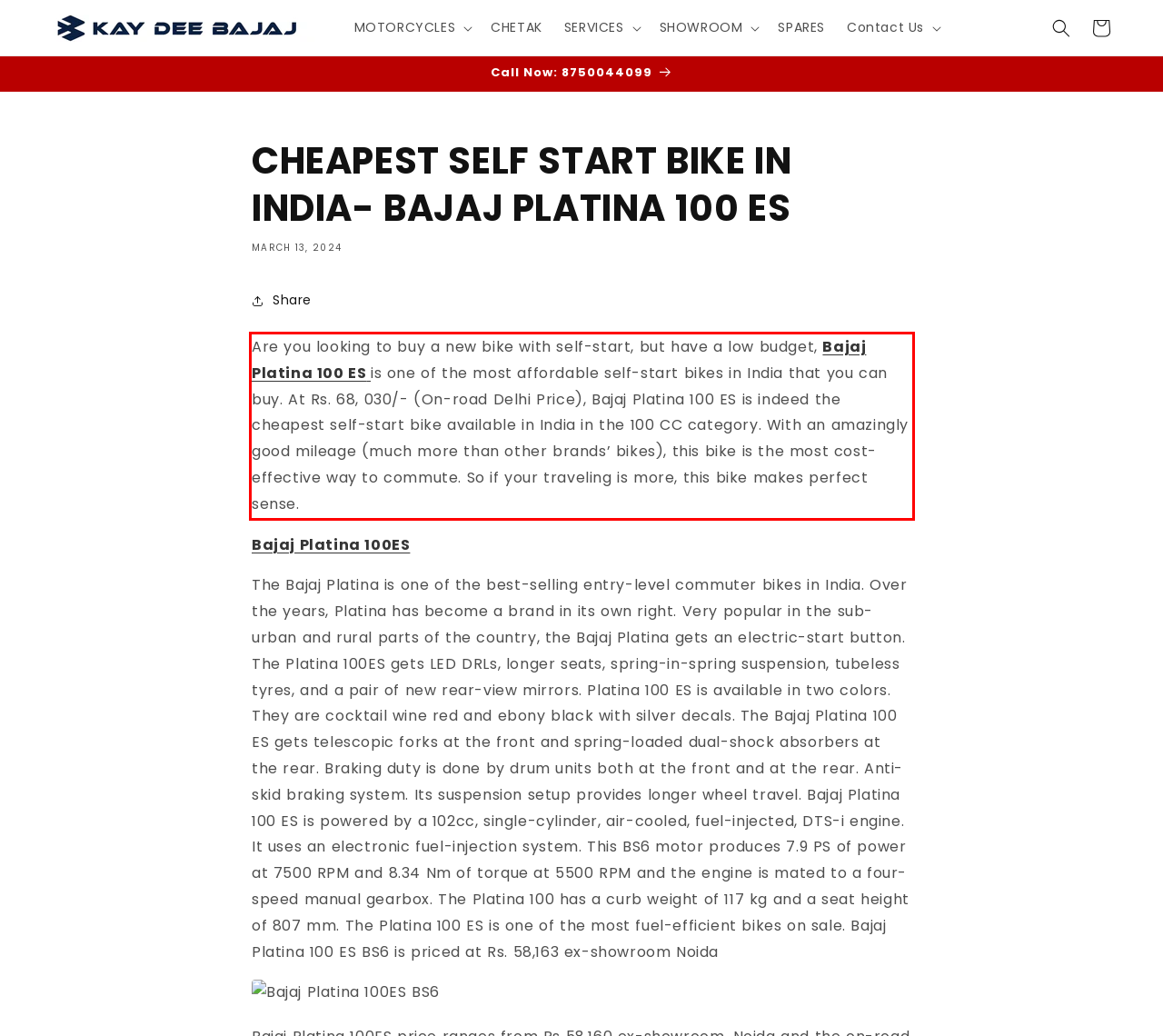Please analyze the screenshot of a webpage and extract the text content within the red bounding box using OCR.

Are you looking to buy a new bike with self-start, but have a low budget, Bajaj Platina 100 ES is one of the most affordable self-start bikes in India that you can buy. At Rs. 68, 030/- (On-road Delhi Price), Bajaj Platina 100 ES is indeed the cheapest self-start bike available in India in the 100 CC category. With an amazingly good mileage (much more than other brands’ bikes), this bike is the most cost-effective way to commute. So if your traveling is more, this bike makes perfect sense.